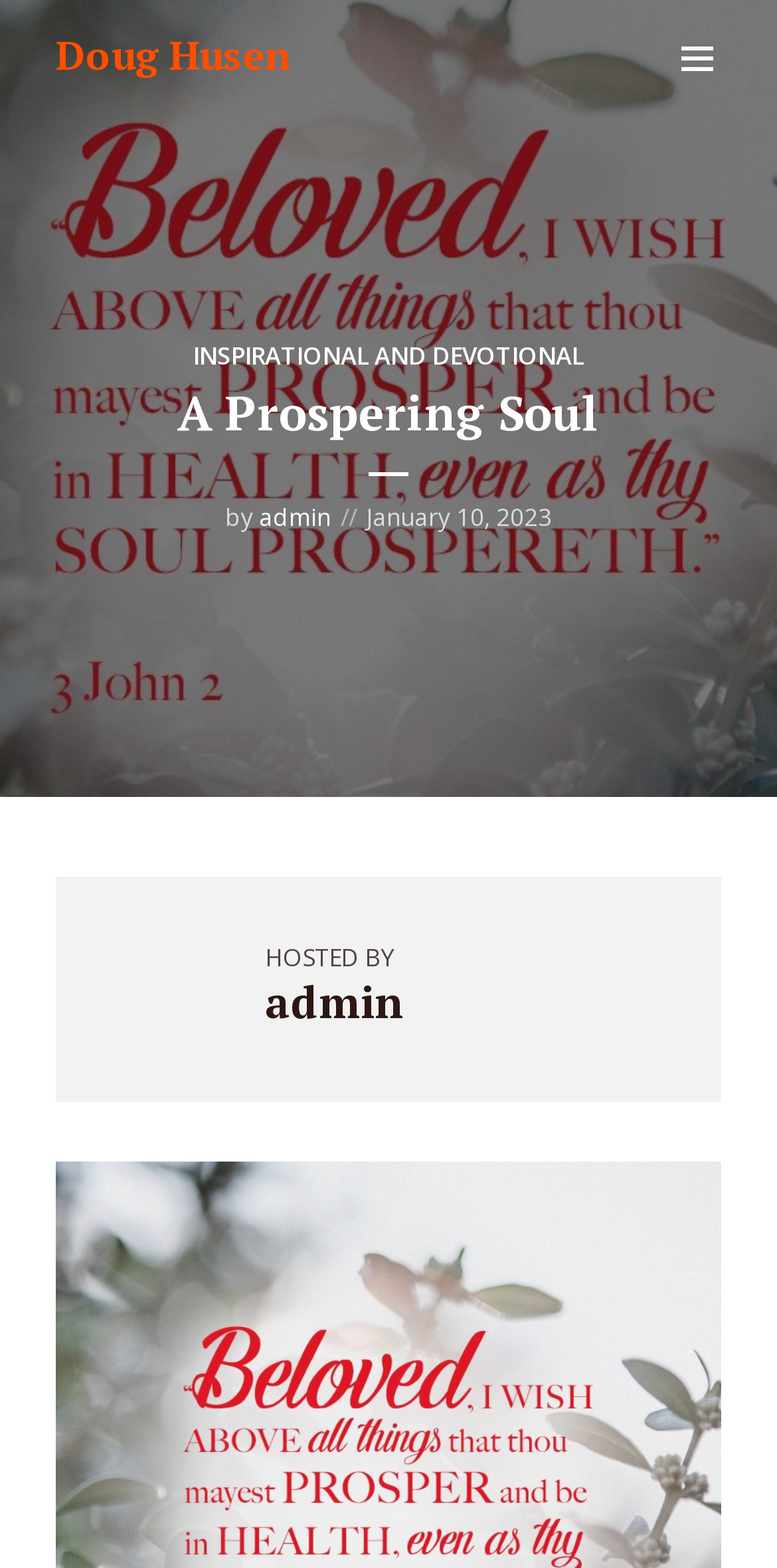What is the date of the blog post?
Please answer the question as detailed as possible based on the image.

I found a static text element with the date 'January 10, 2023' which is located near the author's name, suggesting that it is the date of the blog post.